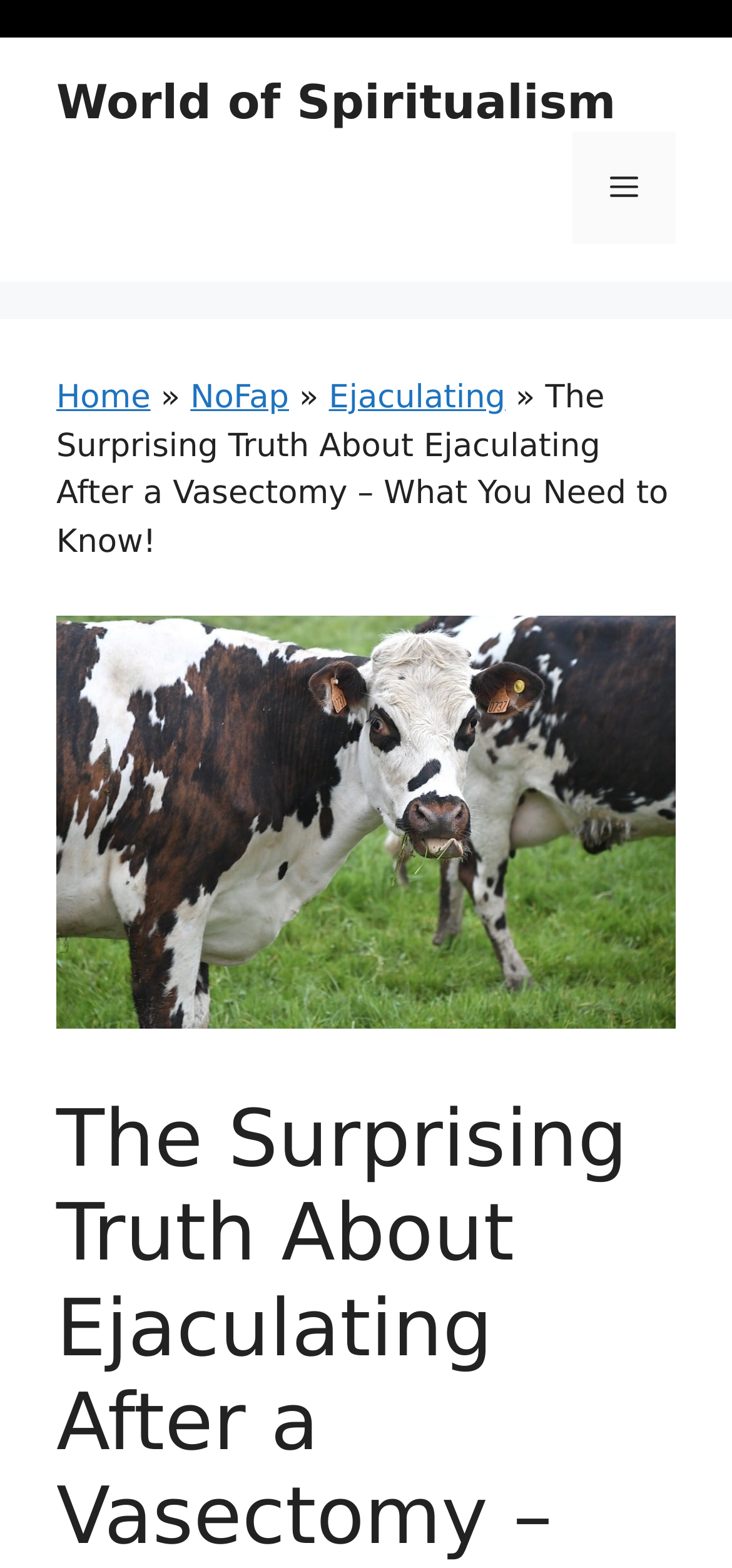What is the topic of the current article?
Using the image as a reference, answer the question in detail.

I determined the topic of the current article by looking at the text of the link element with the longest text in the breadcrumbs navigation element, which is 'Ejaculating'.